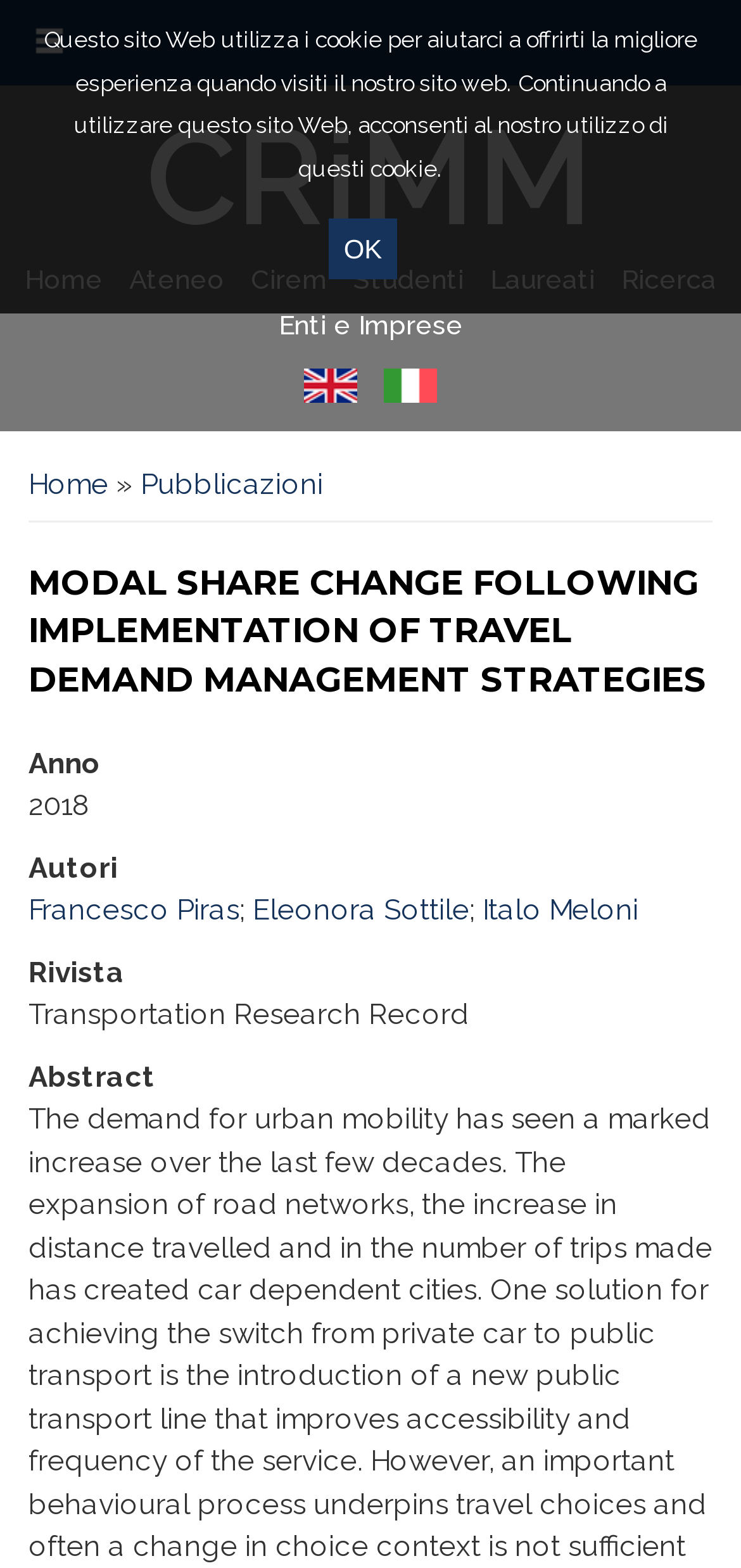Using details from the image, please answer the following question comprehensively:
What is the year of the publication?

I determined the year of the publication by examining the section of the webpage that describes the publication, where the year is listed as '2018'.